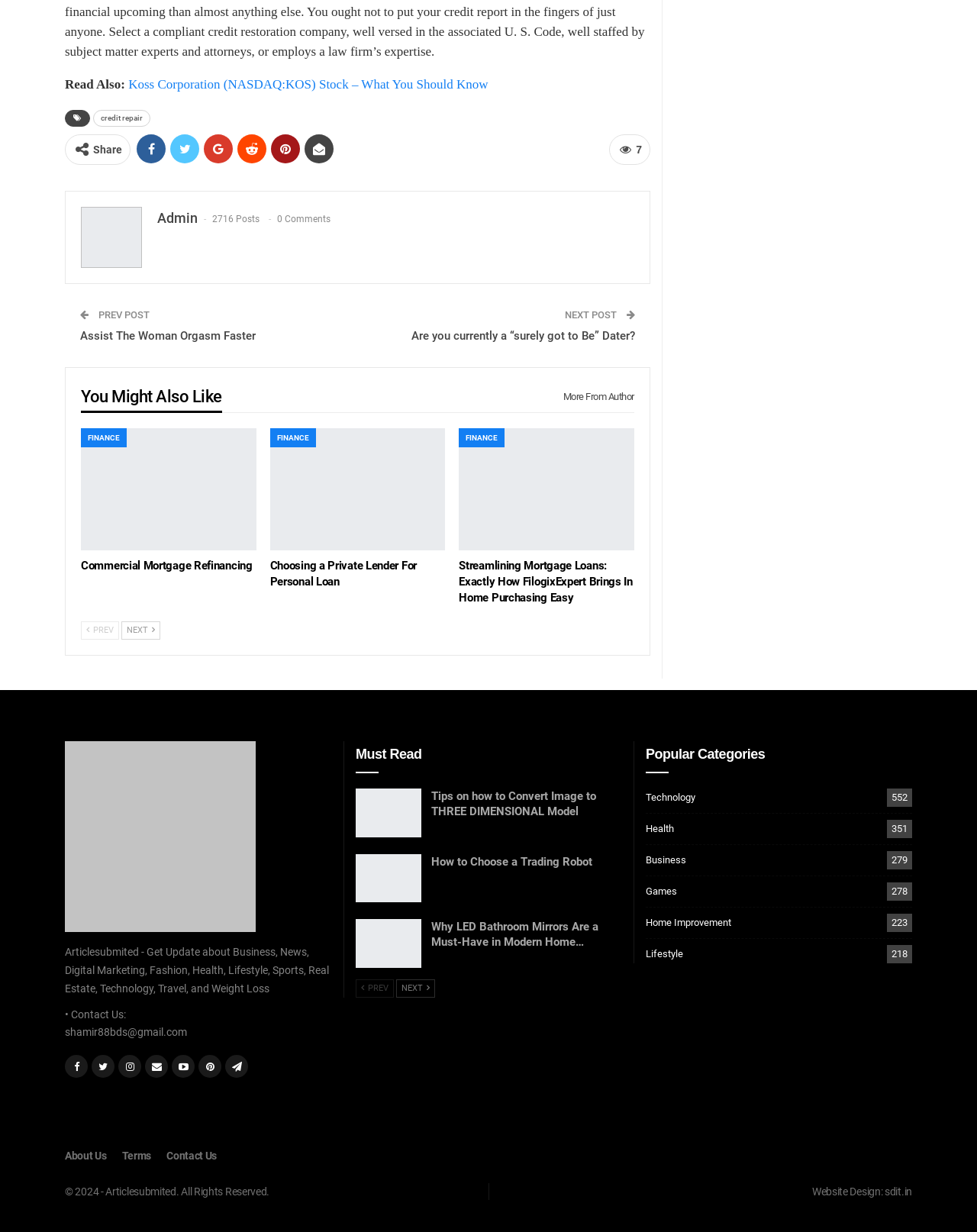Please locate the bounding box coordinates of the element that should be clicked to achieve the given instruction: "Contact us".

[0.066, 0.818, 0.129, 0.828]